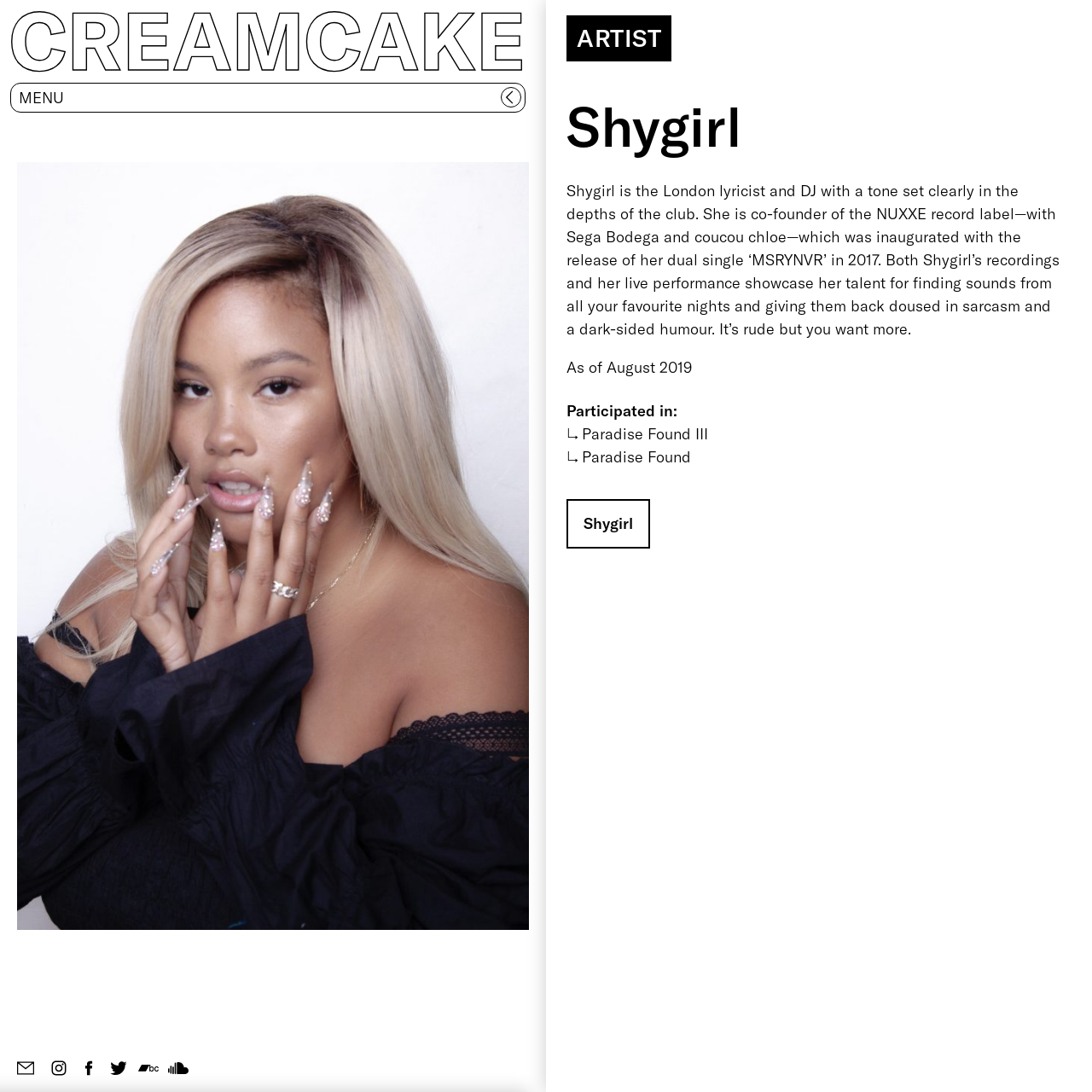Using the webpage screenshot, find the UI element described by ↳Paradise Found. Provide the bounding box coordinates in the format (top-left x, top-left y, bottom-right x, bottom-right y), ensuring all values are floating point numbers between 0 and 1.

[0.519, 0.41, 0.977, 0.428]